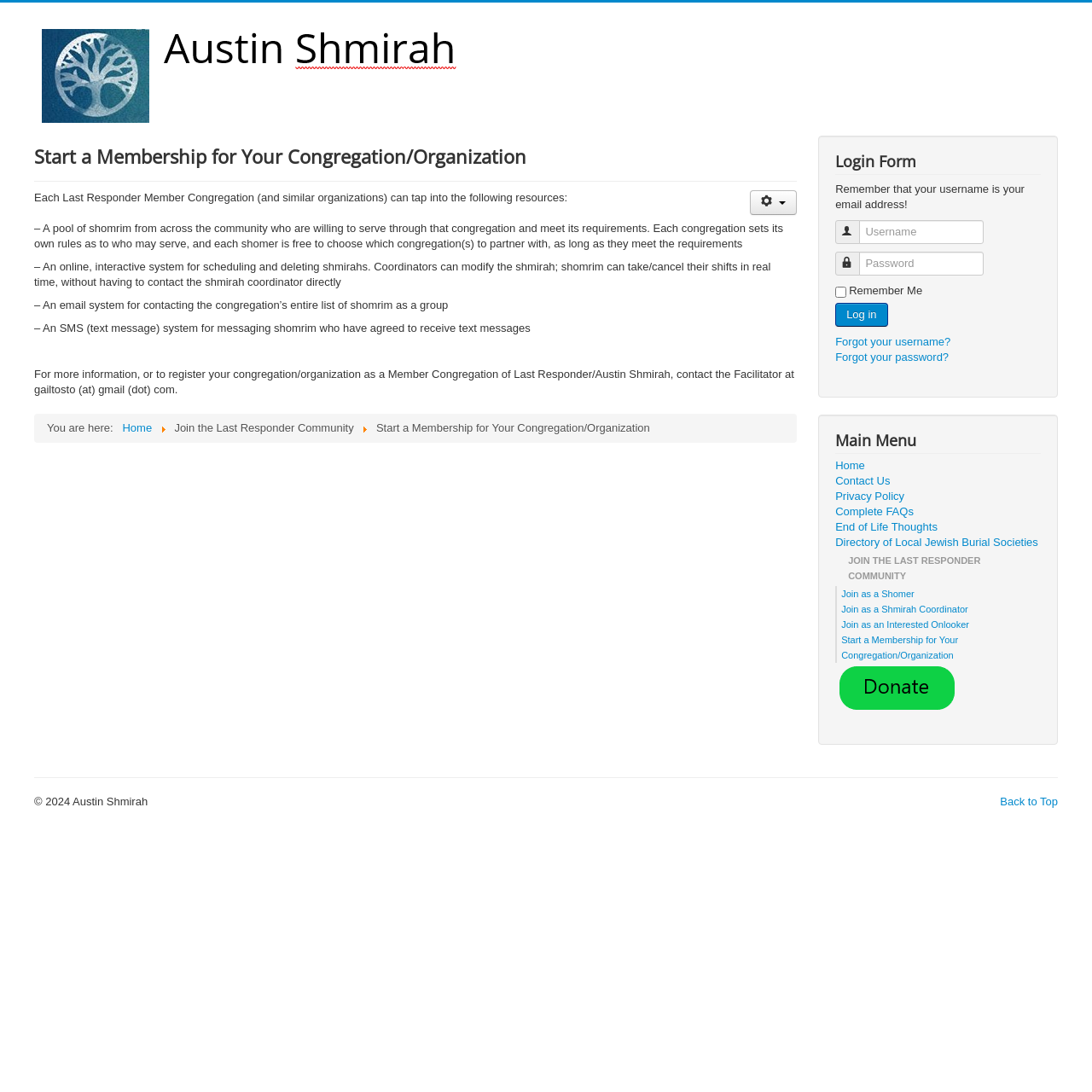Analyze the image and give a detailed response to the question:
What is the login form for?

The login form on the webpage appears to be for users to log in to their accounts. The form includes fields for username and password, as well as a 'Remember Me' checkbox and a 'Log in' button.